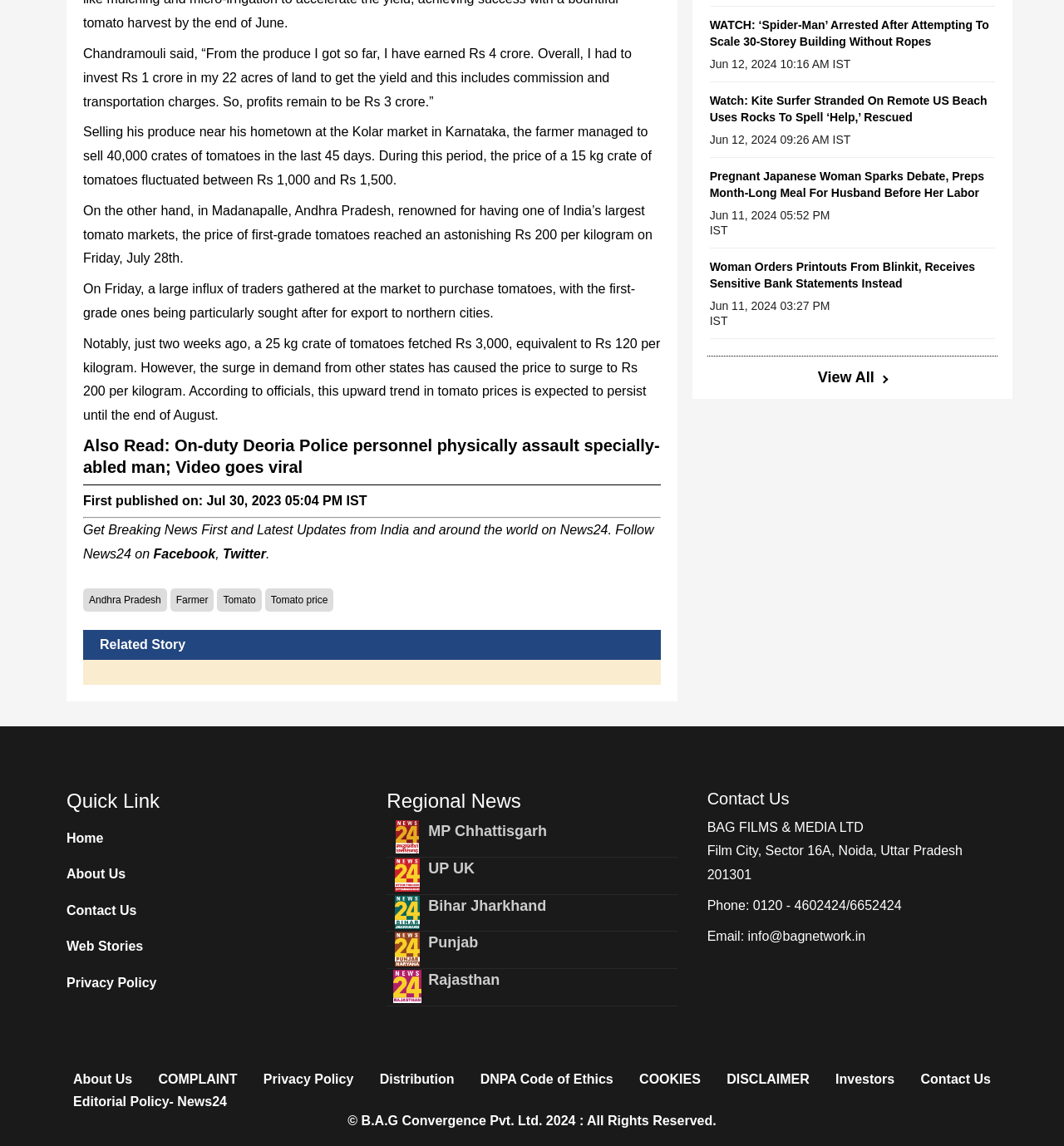Can you find the bounding box coordinates for the element that needs to be clicked to execute this instruction: "Read the news about the farmer who earned Rs 3 crore"? The coordinates should be given as four float numbers between 0 and 1, i.e., [left, top, right, bottom].

[0.078, 0.041, 0.594, 0.095]